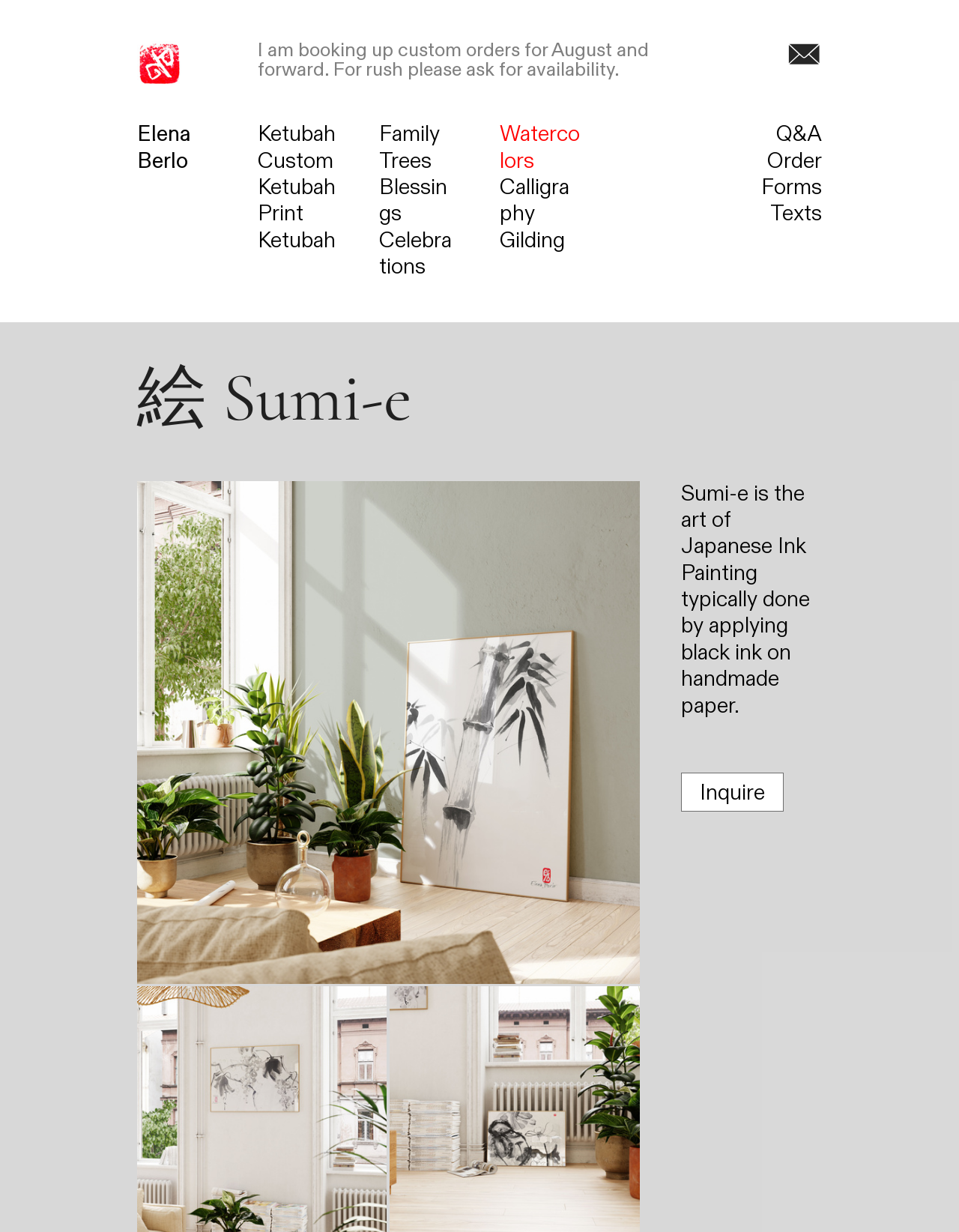Please determine the bounding box coordinates for the element that should be clicked to follow these instructions: "view custom ketubah options".

[0.269, 0.118, 0.35, 0.164]